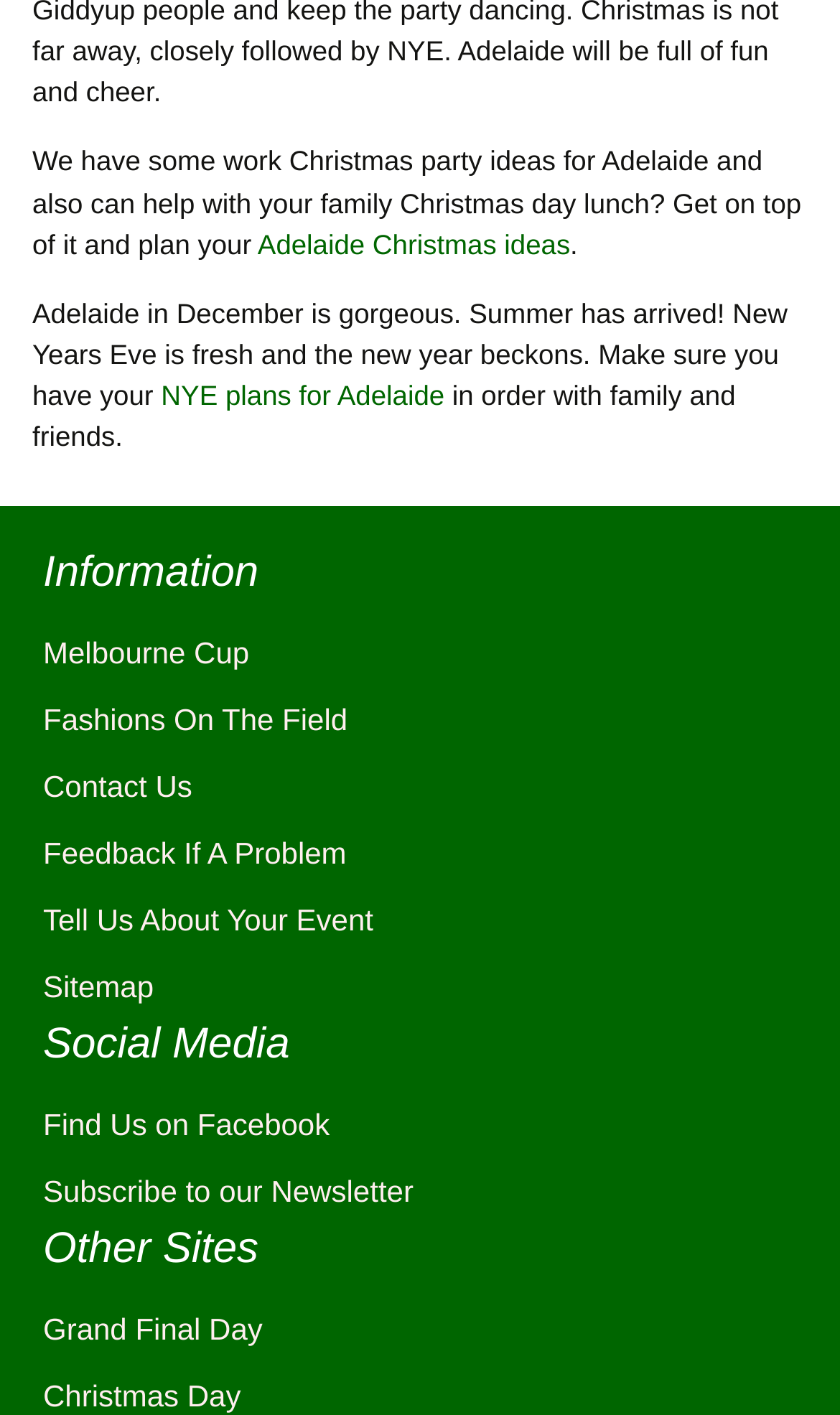Based on the element description: "Tell Us About Your Event", identify the bounding box coordinates for this UI element. The coordinates must be four float numbers between 0 and 1, listed as [left, top, right, bottom].

[0.051, 0.638, 0.444, 0.663]